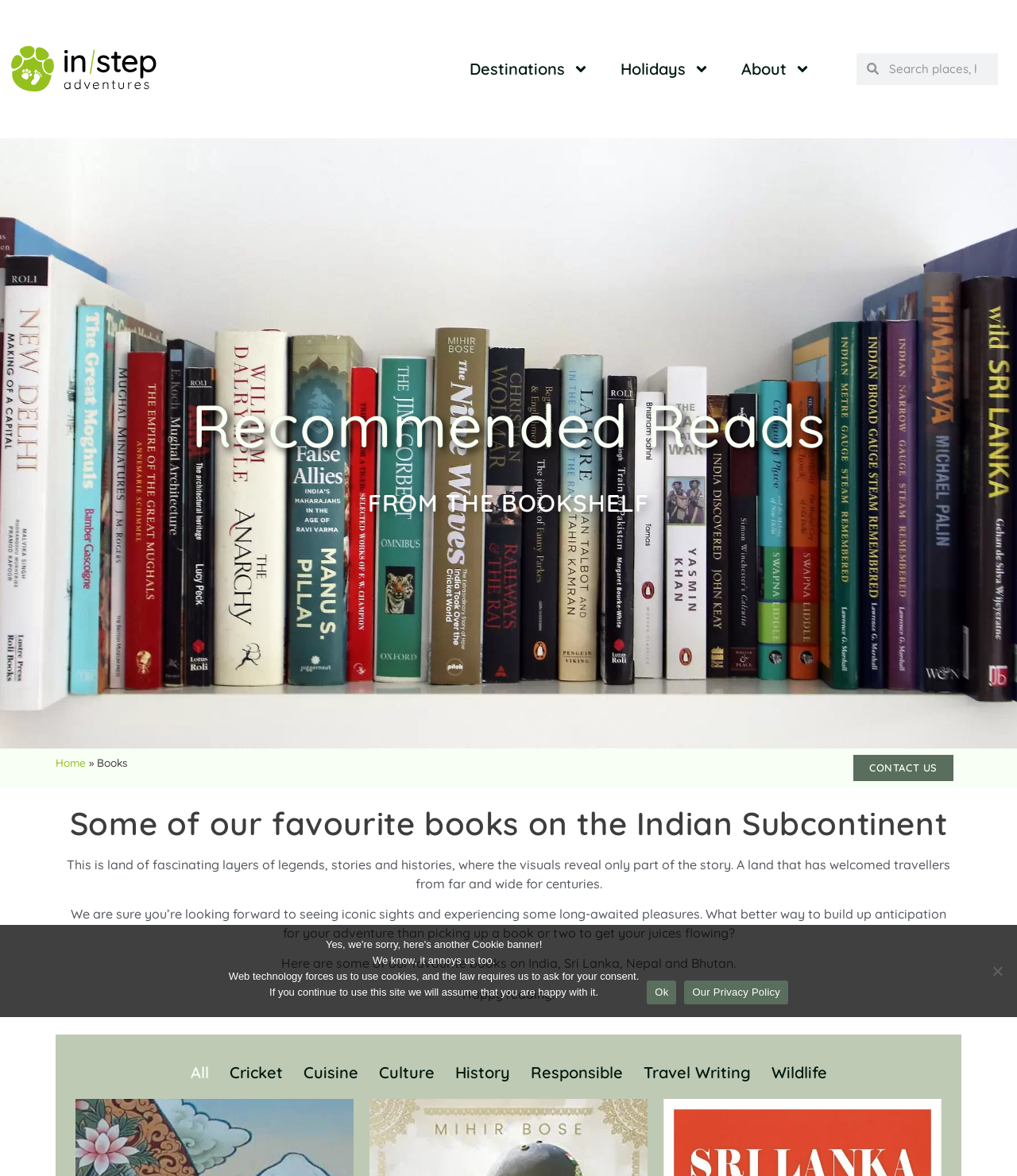Given the description "Home", provide the bounding box coordinates of the corresponding UI element.

[0.055, 0.642, 0.084, 0.654]